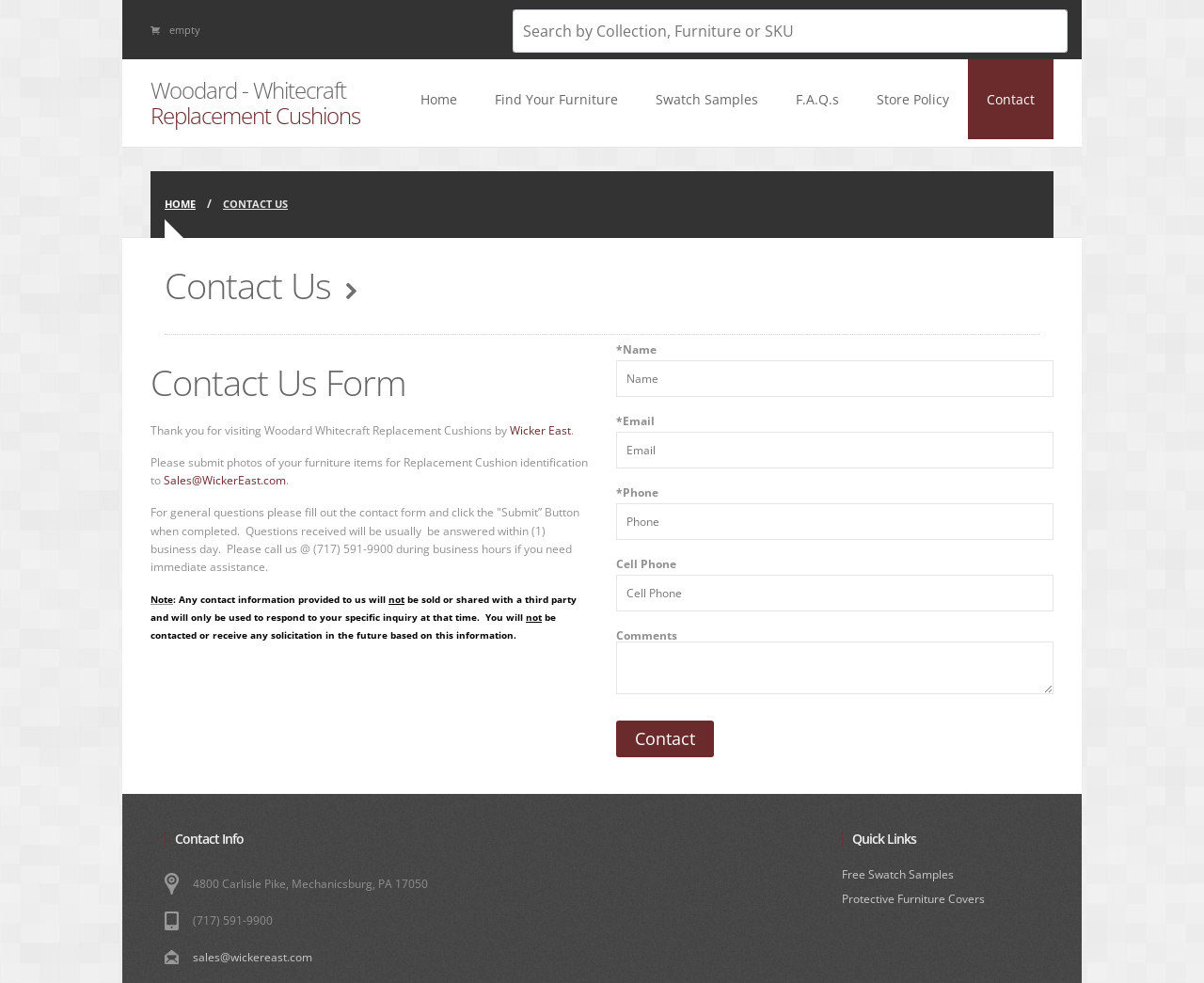Provide your answer in one word or a succinct phrase for the question: 
What is the address of the company?

4800 Carlisle Pike, Mechanicsburg, PA 17050